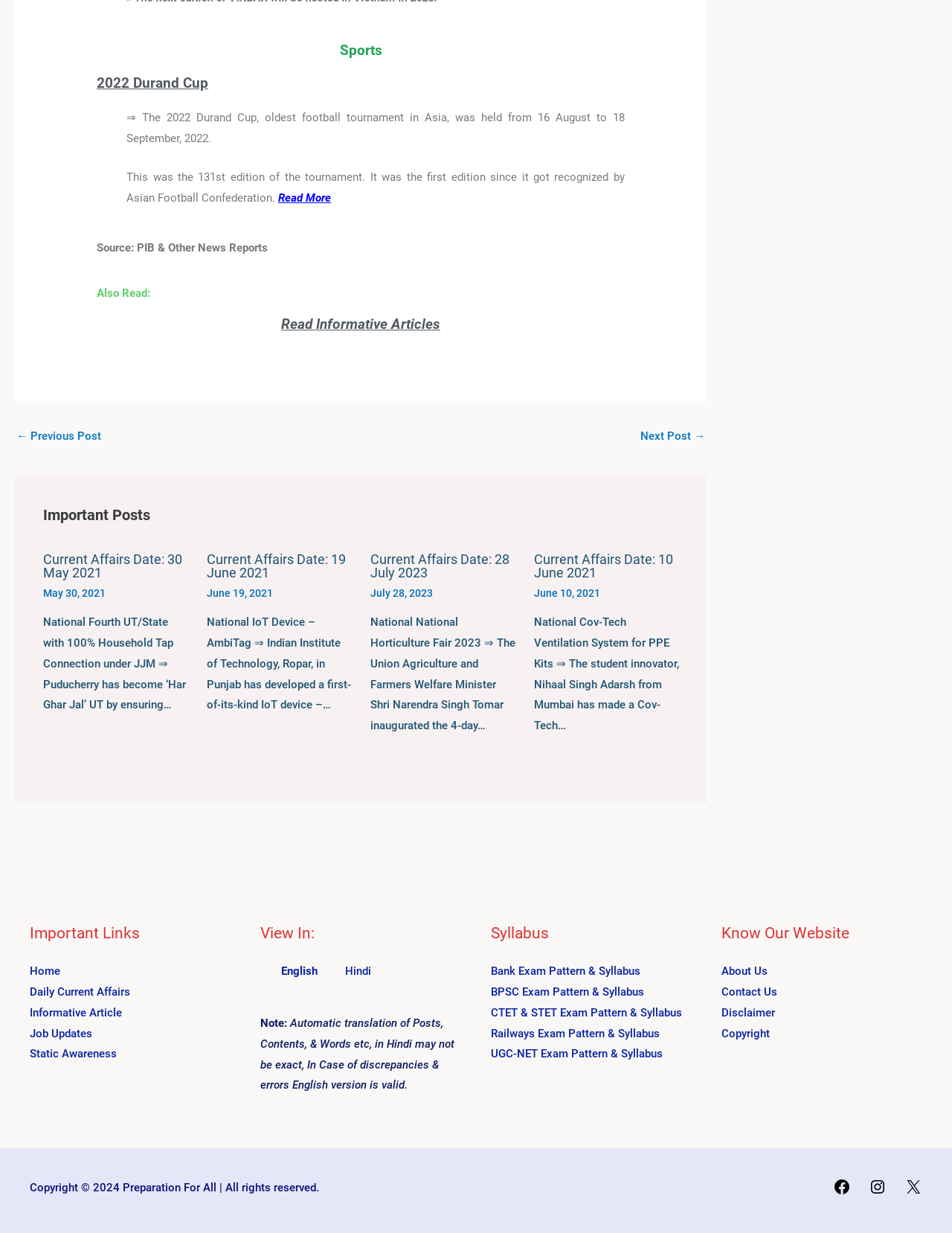Can you determine the bounding box coordinates of the area that needs to be clicked to fulfill the following instruction: "Click on the Stemedica link"?

None